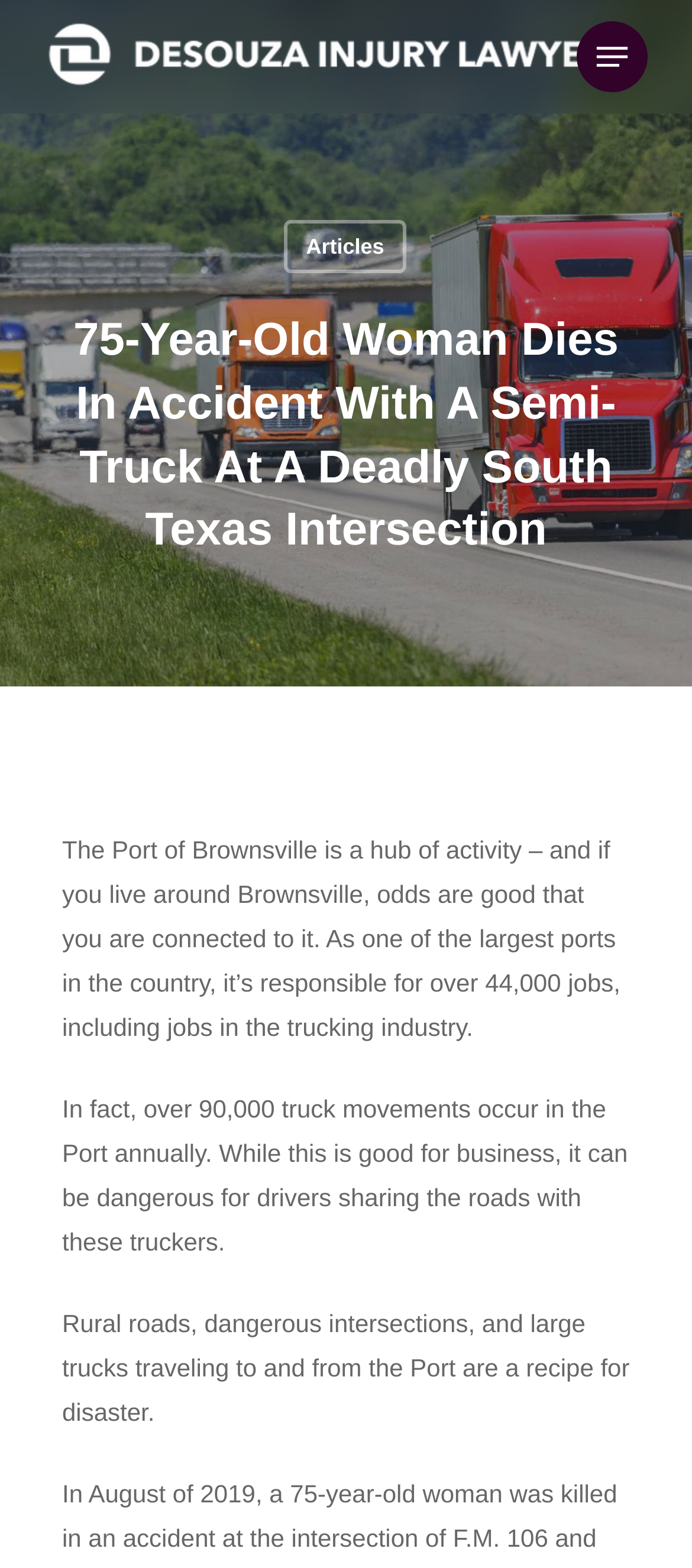From the image, can you give a detailed response to the question below:
What is the location of the port mentioned in the article?

The location of the port is mentioned in the first paragraph of the article, which states that 'The Port of Brownsville is a hub of activity – and if you live around Brownsville, odds are good that you are connected to it.' This suggests that the port is located in Brownsville.